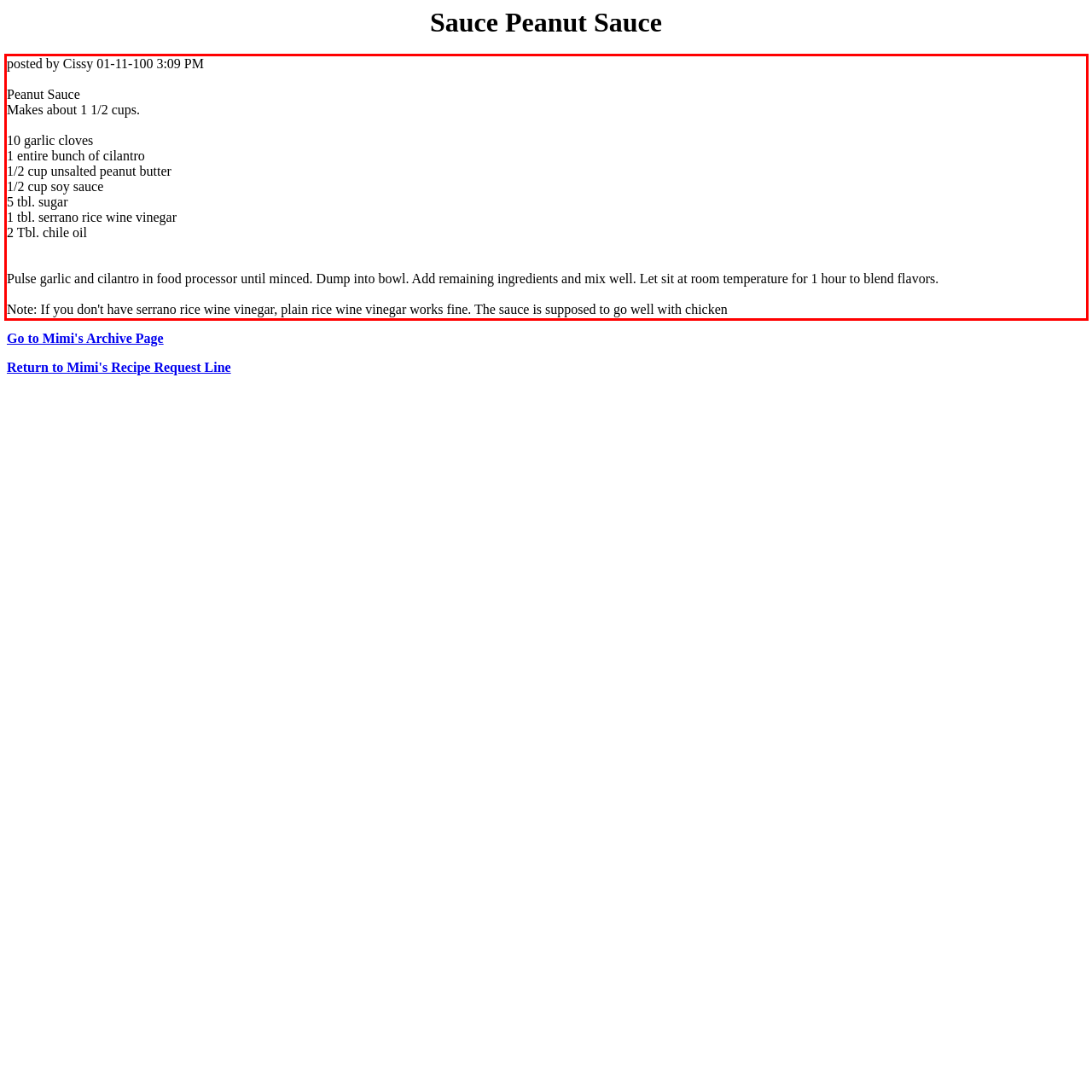You are given a screenshot of a webpage with a UI element highlighted by a red bounding box. Please perform OCR on the text content within this red bounding box.

posted by Cissy 01-11-100 3:09 PM Peanut Sauce Makes about 1 1/2 cups. 10 garlic cloves 1 entire bunch of cilantro 1/2 cup unsalted peanut butter 1/2 cup soy sauce 5 tbl. sugar 1 tbl. serrano rice wine vinegar 2 Tbl. chile oil Pulse garlic and cilantro in food processor until minced. Dump into bowl. Add remaining ingredients and mix well. Let sit at room temperature for 1 hour to blend flavors. Note: If you don't have serrano rice wine vinegar, plain rice wine vinegar works fine. The sauce is supposed to go well with chicken